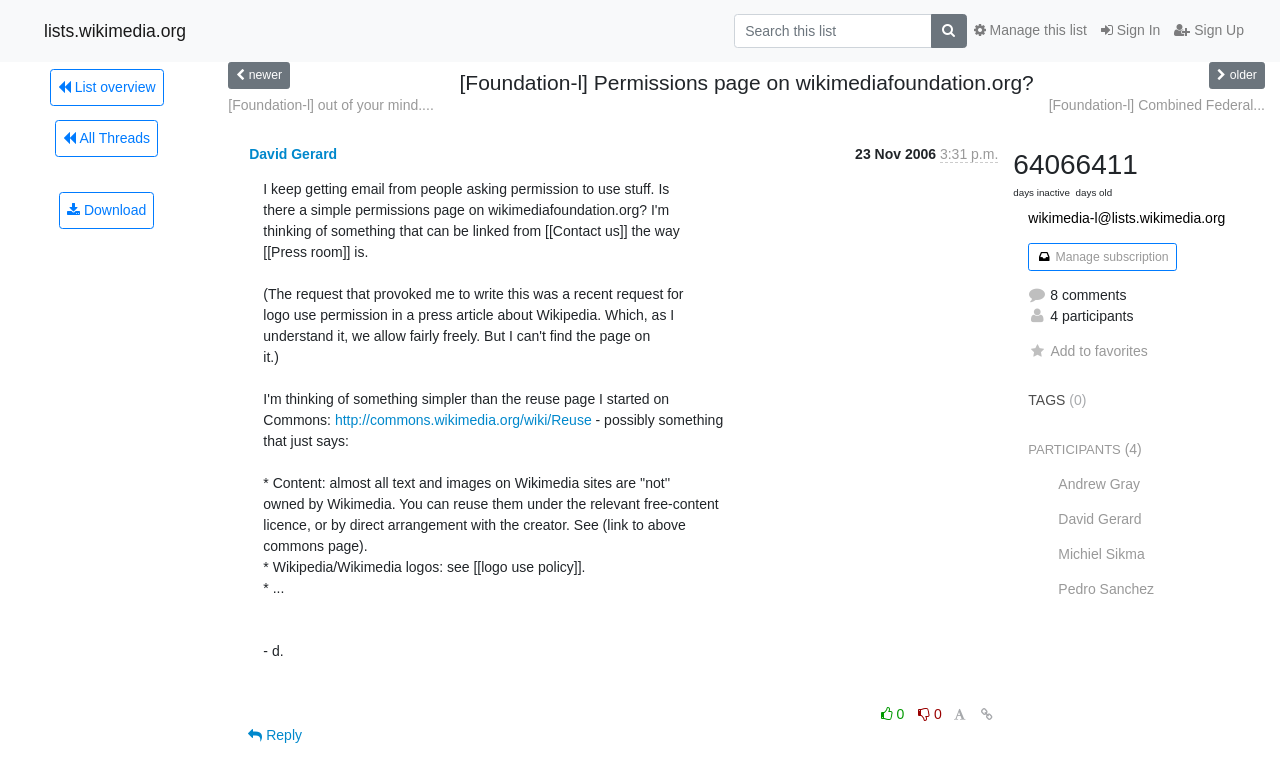How many participants are in the discussion?
Look at the image and respond with a one-word or short-phrase answer.

4